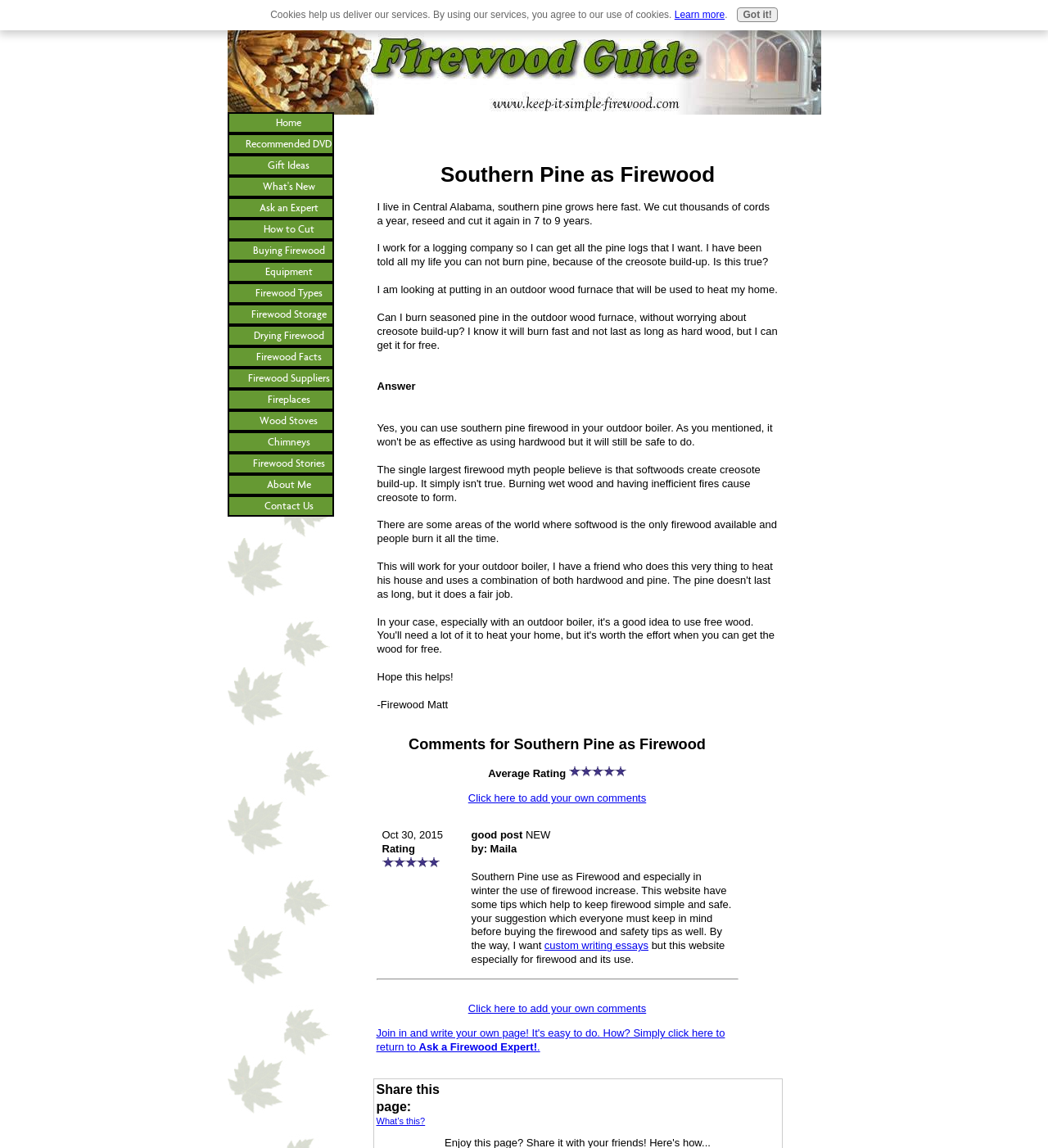What is the topic of the webpage?
Carefully analyze the image and provide a thorough answer to the question.

Based on the content of the webpage, including the heading 'Southern Pine as Firewood' and the discussion about burning pine in an outdoor wood furnace, it is clear that the topic of the webpage is firewood.